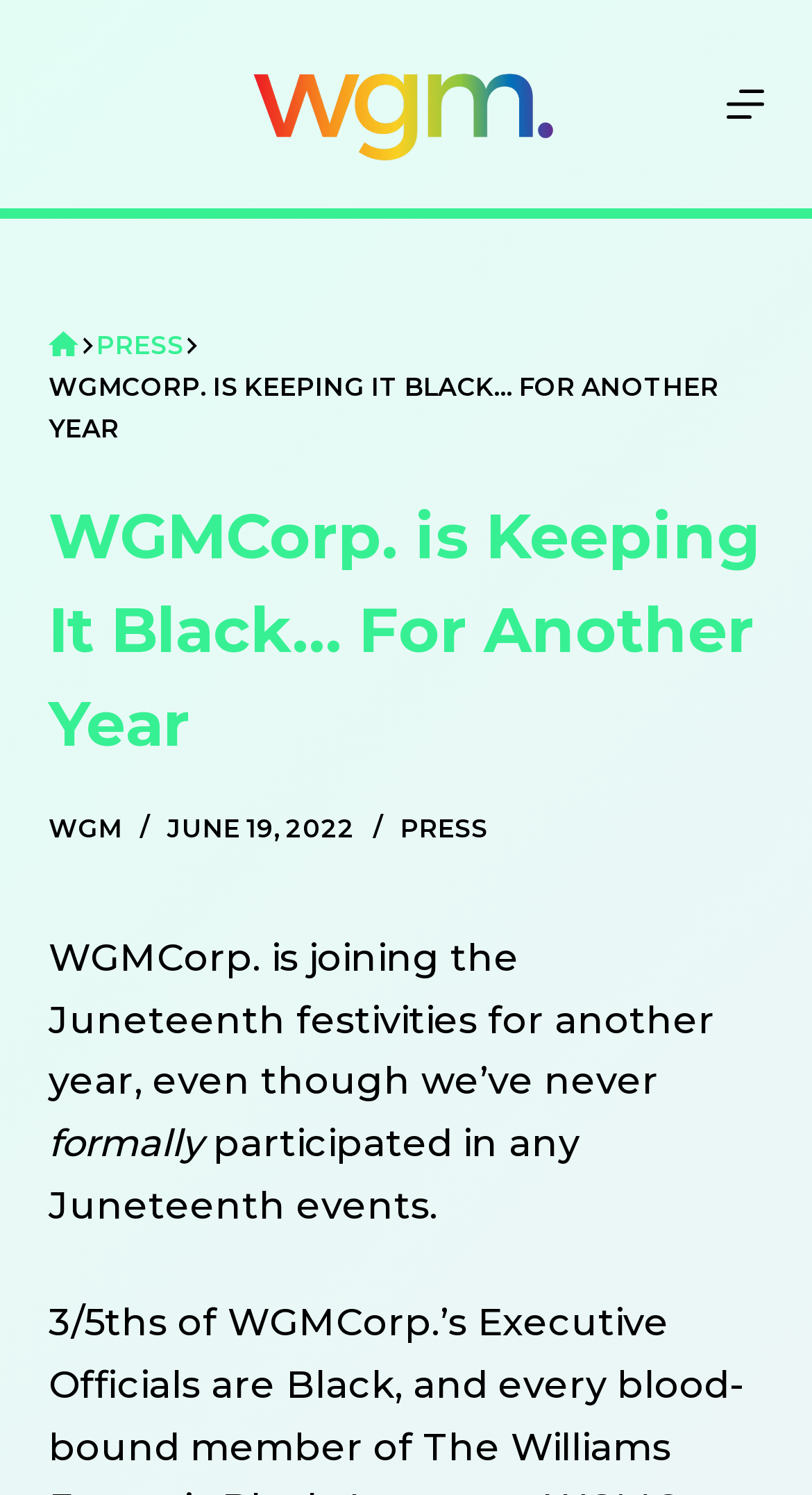Given the description "alt="WGMCorp./JLVWII"", determine the bounding box of the corresponding UI element.

[0.272, 0.0, 0.728, 0.139]